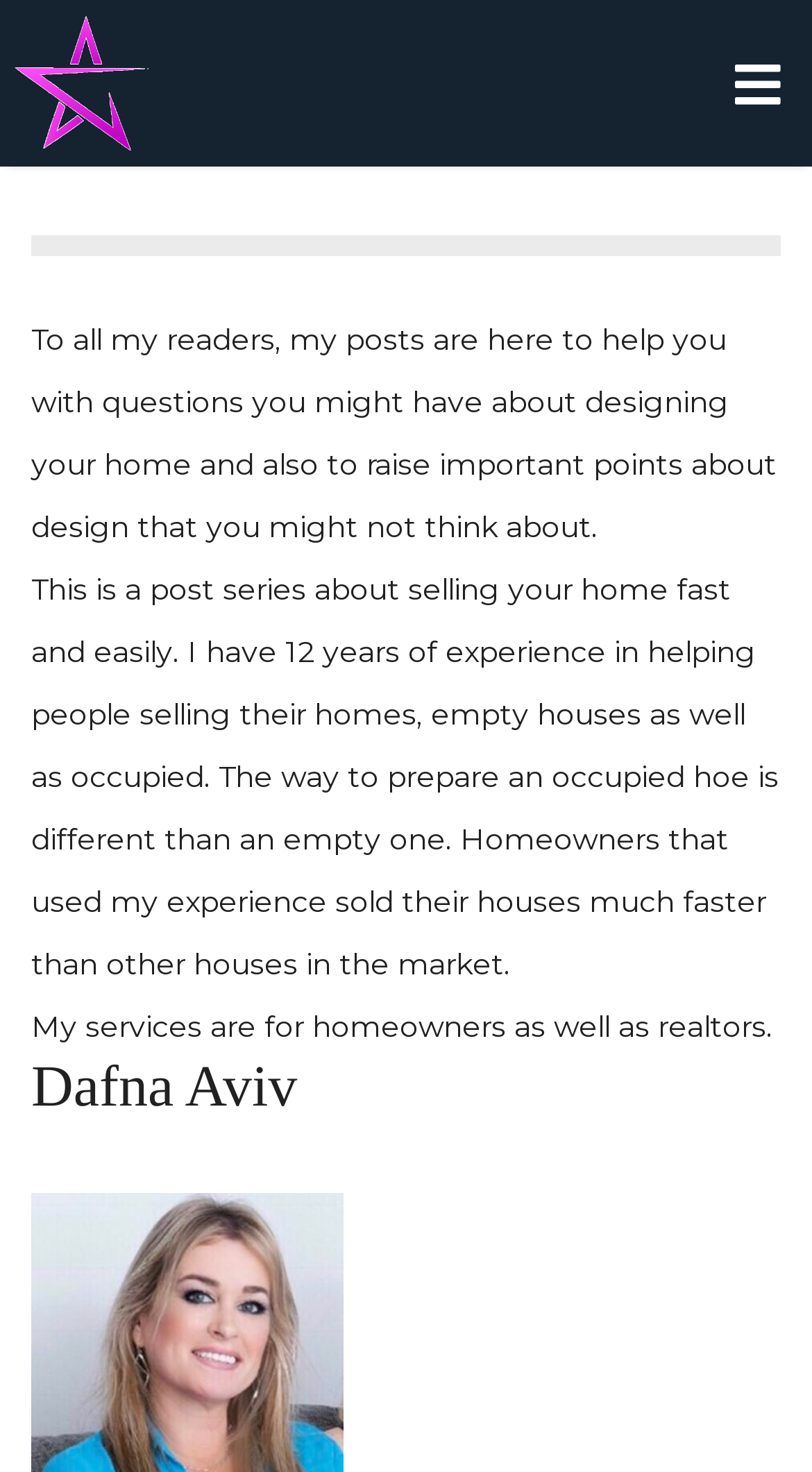Provide a brief response to the question below using a single word or phrase: 
What is the purpose of the author's posts?

To help and raise important points